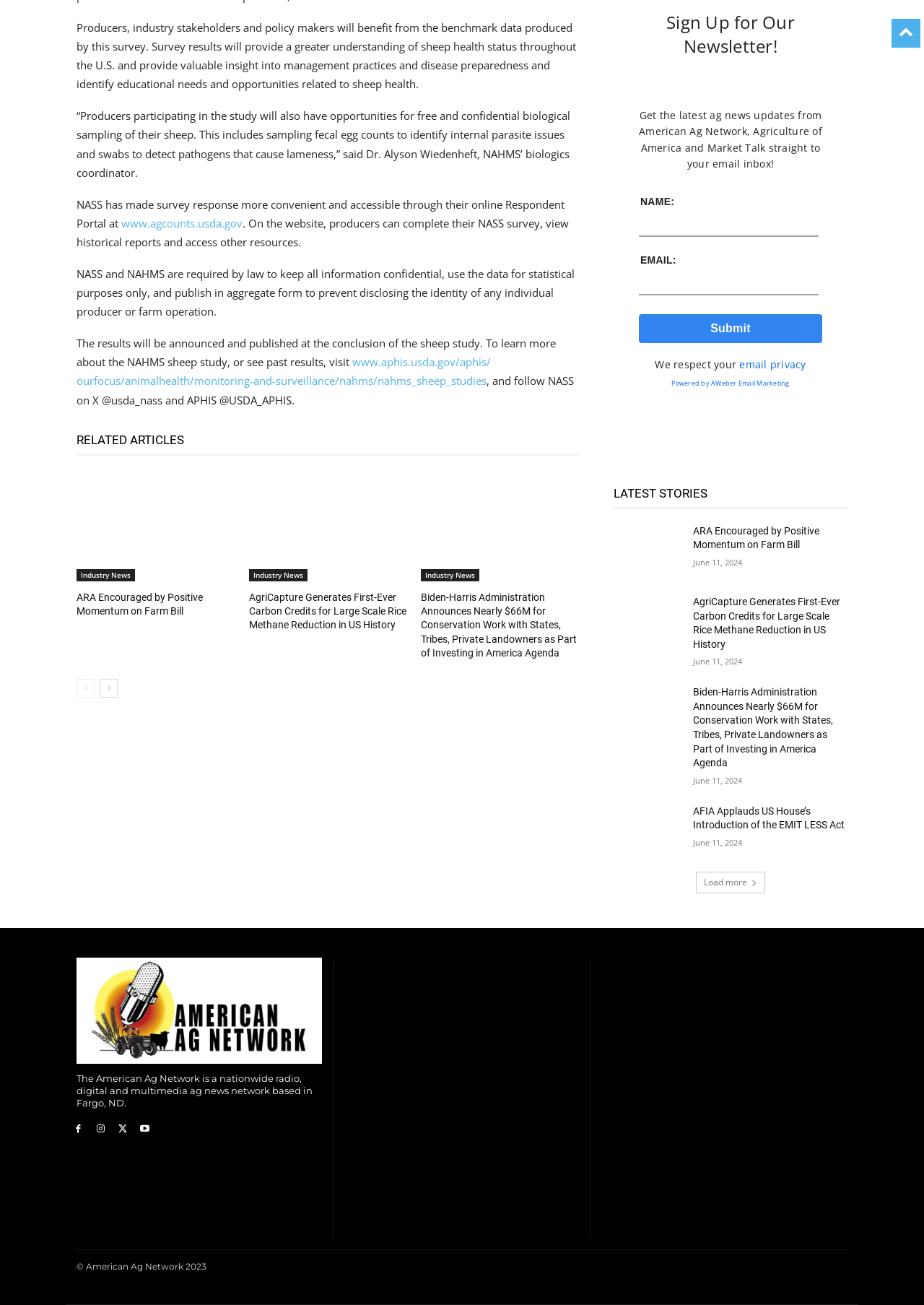Could you indicate the bounding box coordinates of the region to click in order to complete this instruction: "Enter your email address".

[0.691, 0.208, 0.886, 0.227]